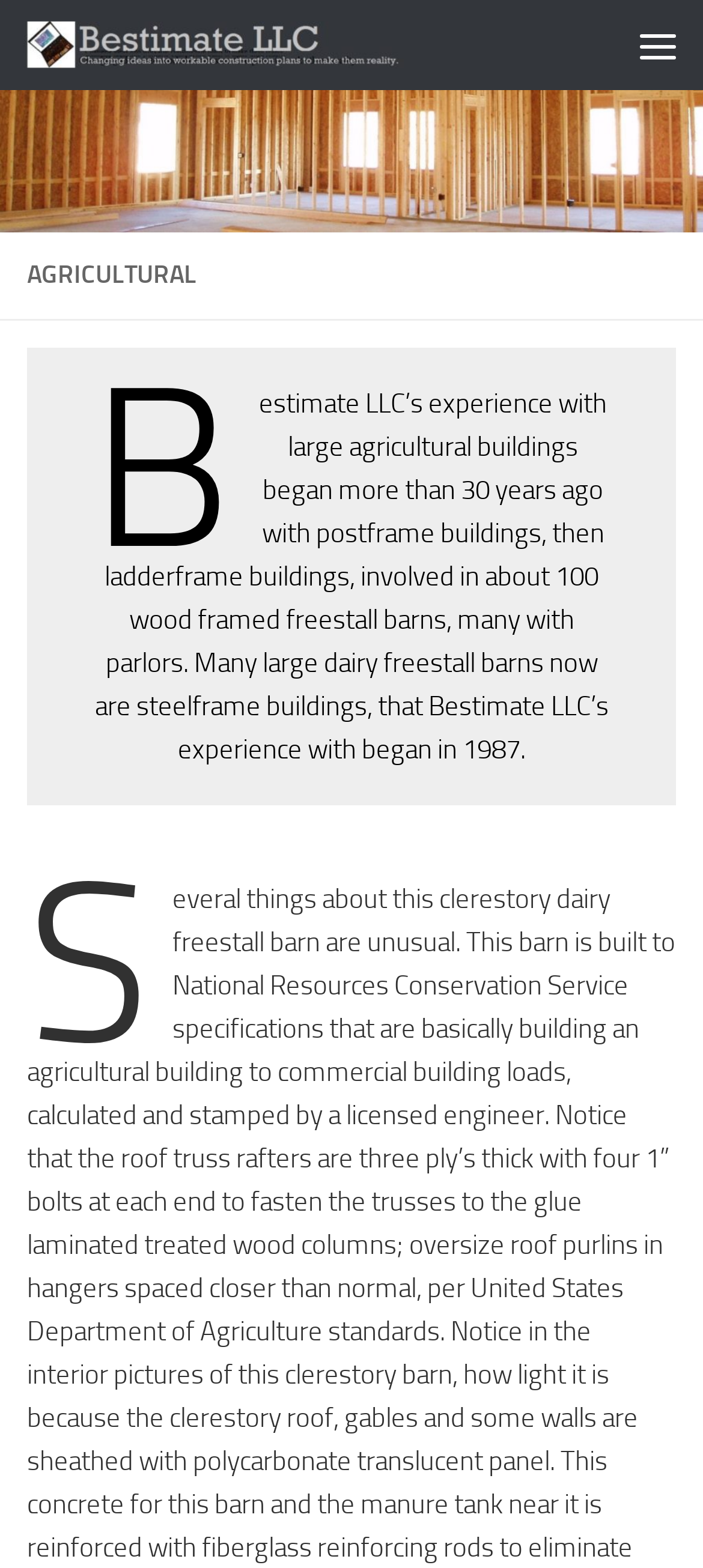What is the color of the text in the heading 'AGRICULTURAL'?
Based on the image, give a one-word or short phrase answer.

Unknown